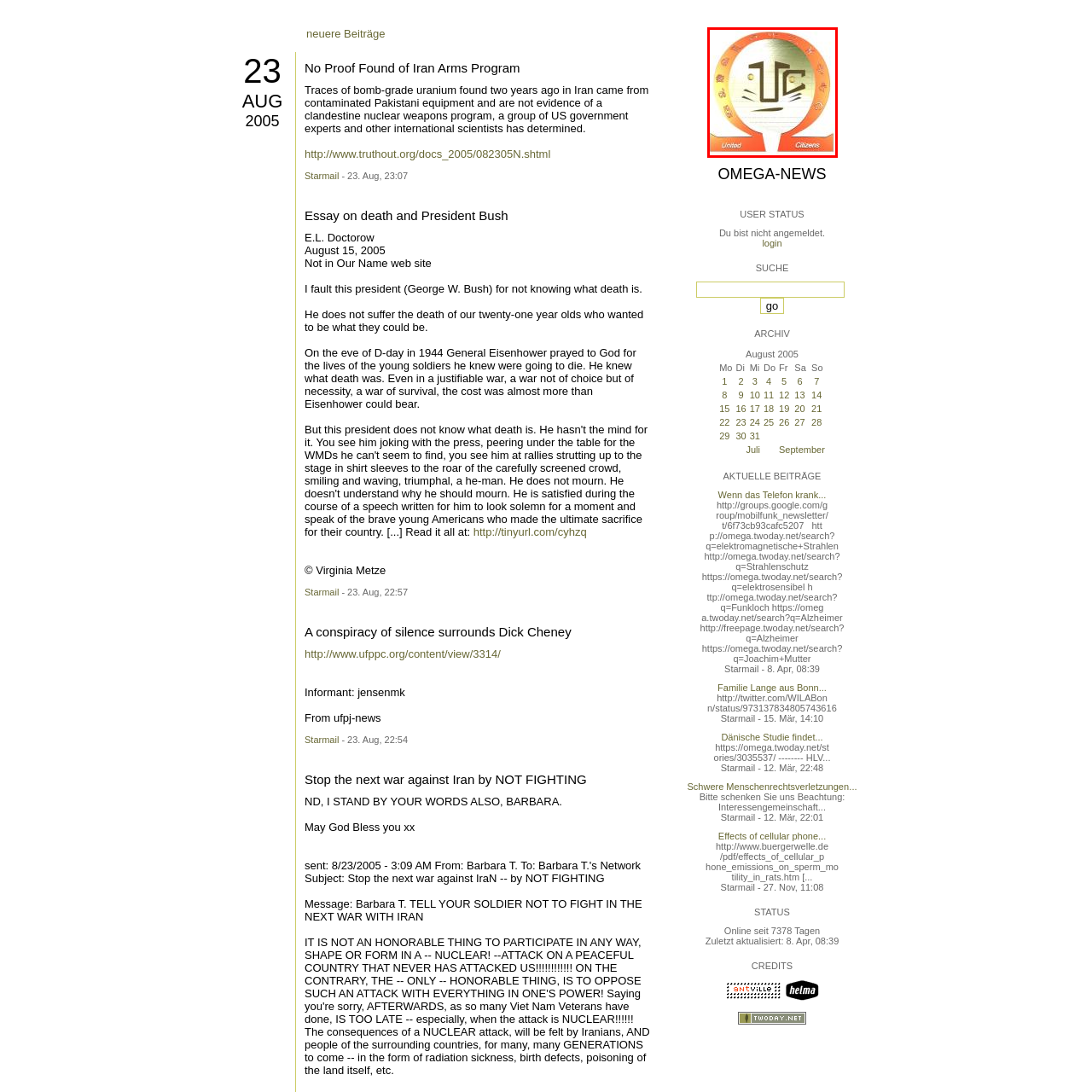Detail the scene within the red-bordered box in the image, including all relevant features and actions.

The image features a logo for "United Citizens," prominently displayed in an artistic and symbolic design. The logo encompasses a circular emblem with an orange border that underscores the theme of unity. Inside the emblem, an abstract representation of a face incorporates the letters "U" and "C," cleverly merging them into a cohesive visual element. The background is a subtle golden hue, enhancing the logo's prestigious appearance. The bottom of the emblem features the text "United Citizens," reinforcing the organization's focus on community engagement and representation. This logo effectively symbolizes inclusivity and collective action.